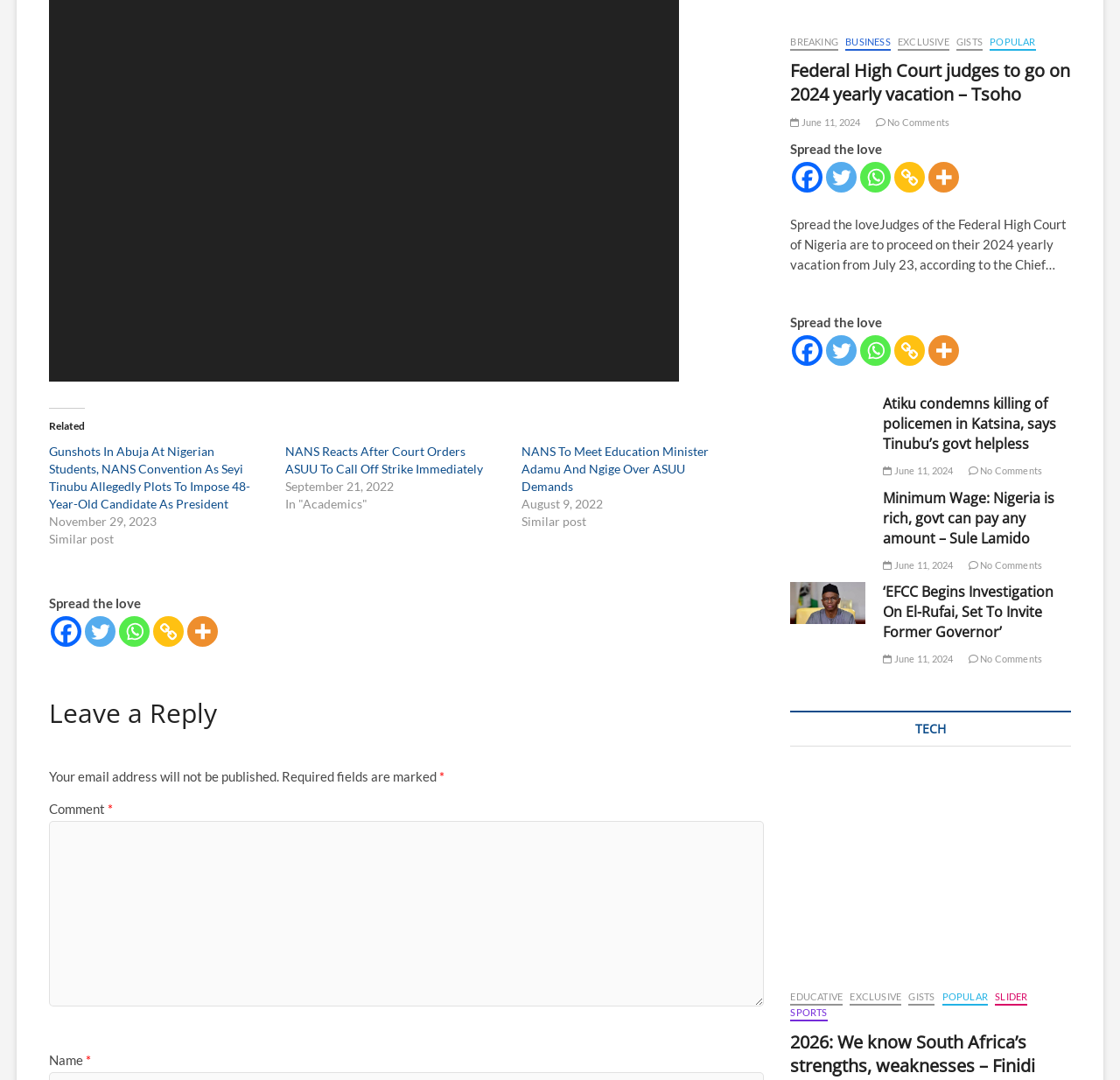Identify the bounding box coordinates of the area you need to click to perform the following instruction: "Play the video".

[0.057, 0.329, 0.072, 0.345]